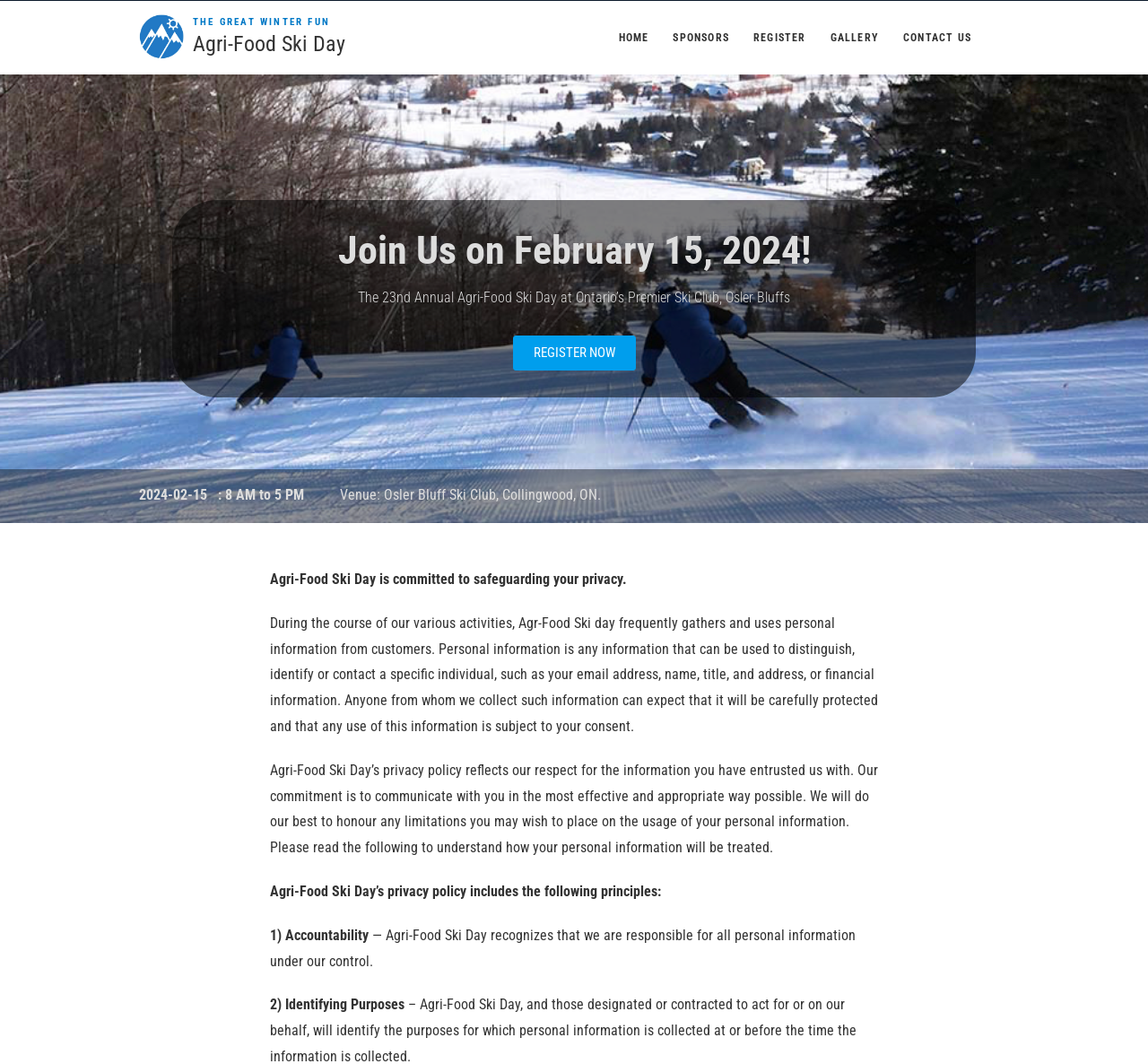Mark the bounding box of the element that matches the following description: "Contact Us".

[0.777, 0.001, 0.855, 0.07]